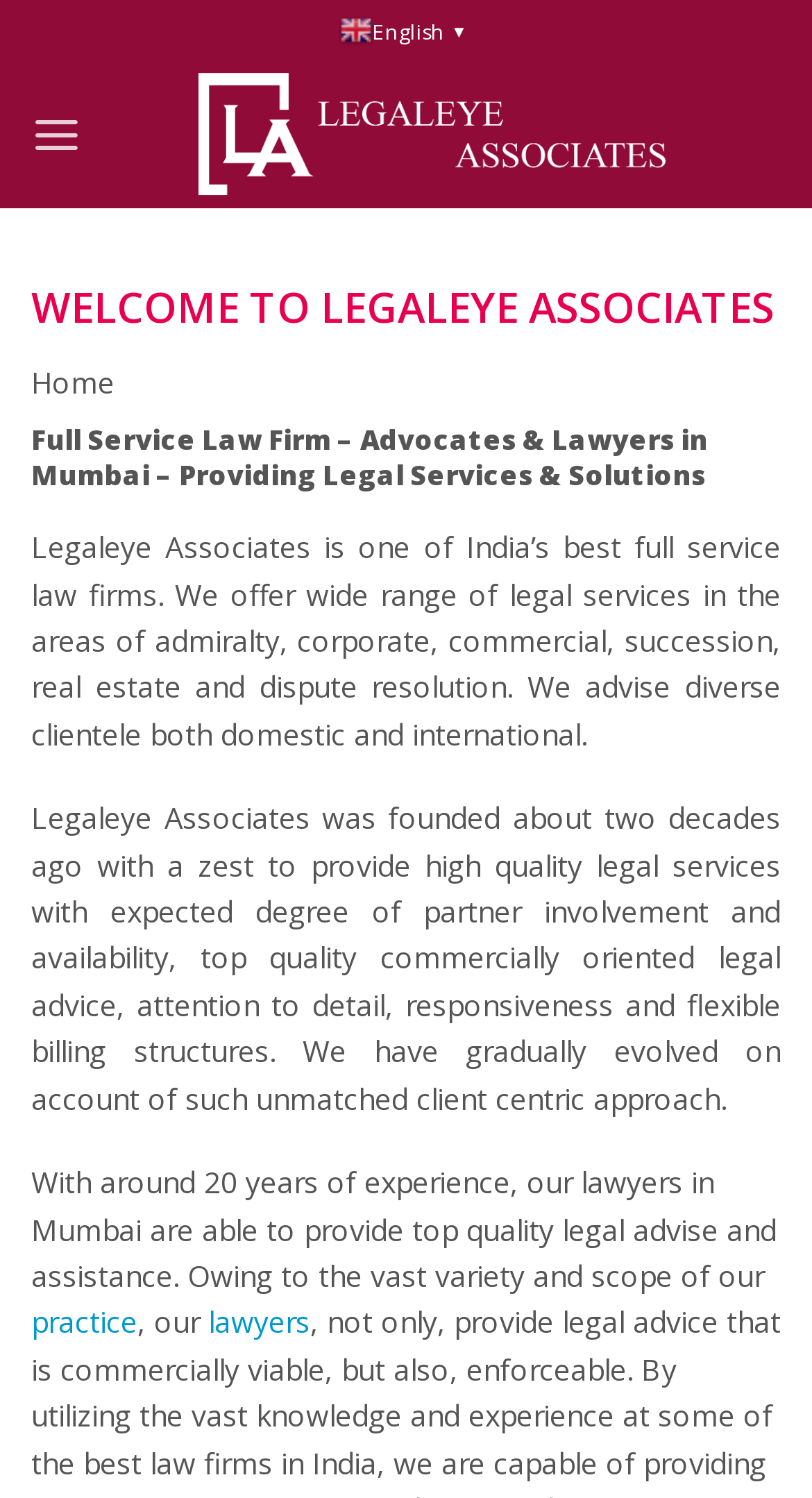Based on the element description aria-label="Menu", identify the bounding box coordinates for the UI element. The coordinates should be in the format (top-left x, top-left y, bottom-right x, bottom-right y) and within the 0 to 1 range.

[0.038, 0.056, 0.101, 0.125]